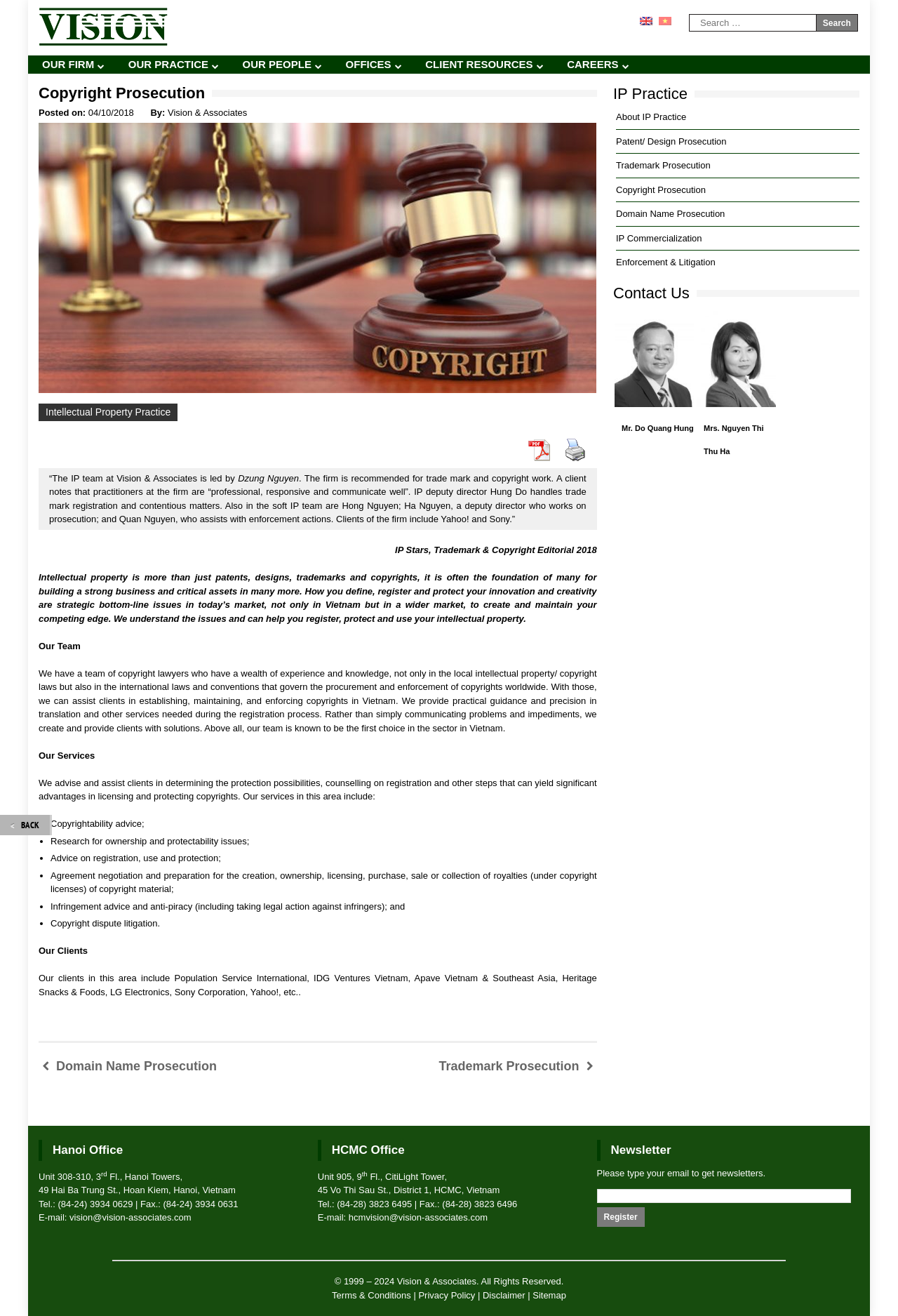Pinpoint the bounding box coordinates of the clickable element needed to complete the instruction: "Search for something". The coordinates should be provided as four float numbers between 0 and 1: [left, top, right, bottom].

[0.767, 0.011, 0.908, 0.024]